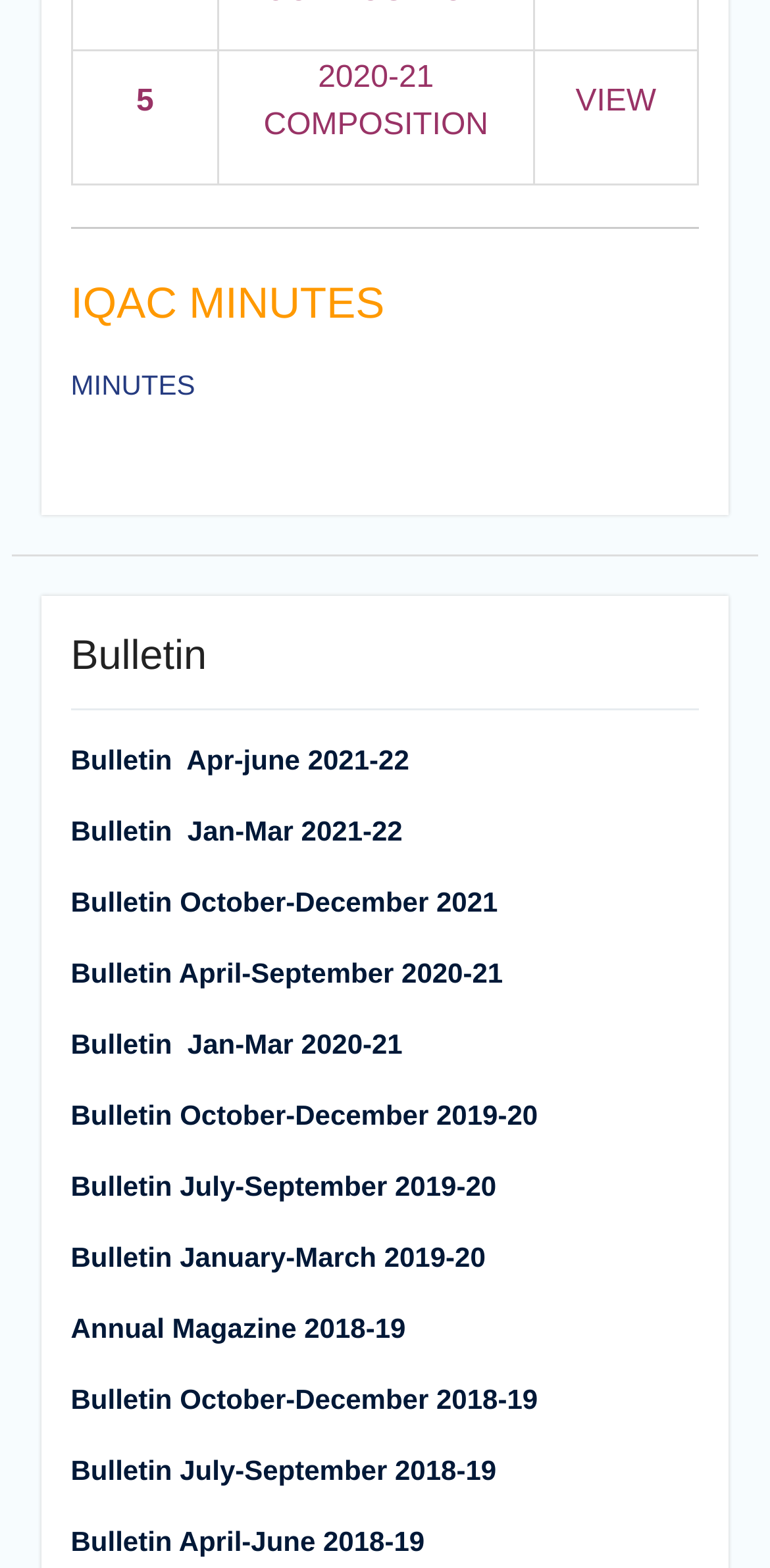Please give a one-word or short phrase response to the following question: 
What is the first composition year listed?

2020-21